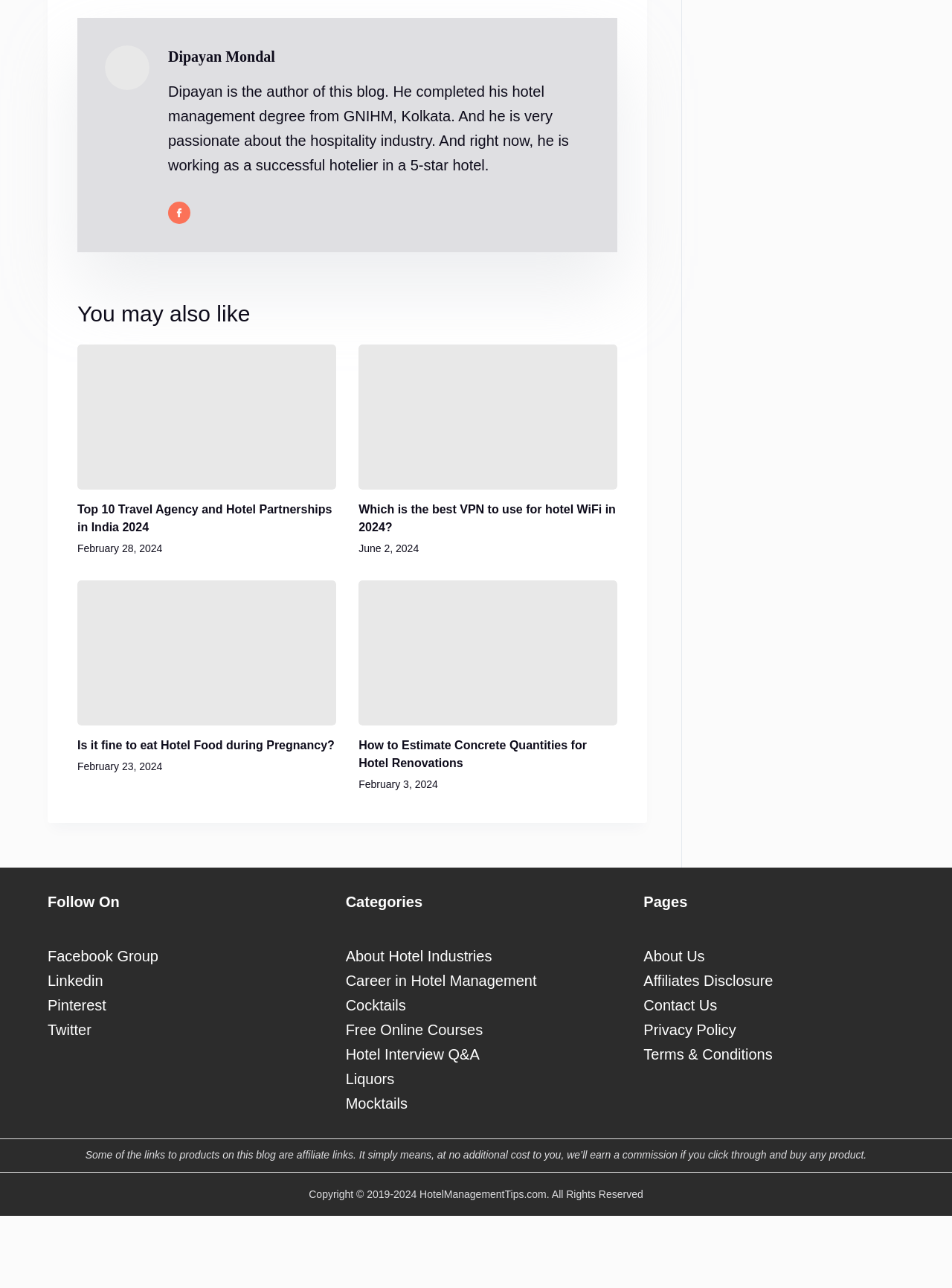Locate the bounding box coordinates of the region to be clicked to comply with the following instruction: "Read the article about Top 10 Travel Agency and Hotel Partnerships in India 2024". The coordinates must be four float numbers between 0 and 1, in the form [left, top, right, bottom].

[0.081, 0.267, 0.353, 0.38]